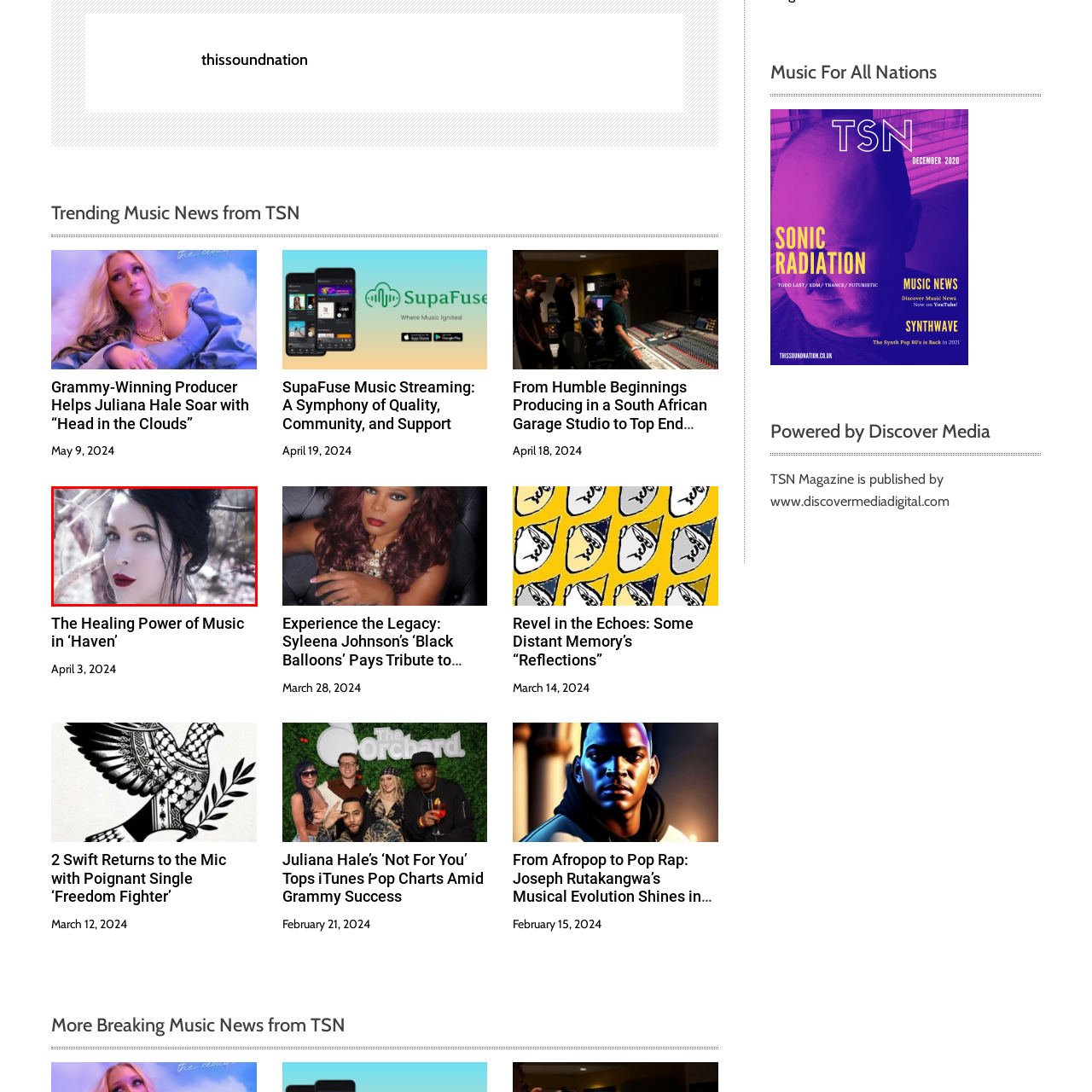Please provide a comprehensive description of the image highlighted by the red bounding box.

The image features a striking portrait of a woman with long, dark hair styled elegantly, highlighting her delicate features. Her fair skin contrasts beautifully with bold red lipstick, enhancing her captivating expression. The background appears to be a natural setting with blurred branches, creating an ethereal atmosphere that complements her sophisticated look. This image is associated with the article titled "The Healing Power of Music in ‘Haven’," which explores themes around the transformative and therapeutic effects of music. The context suggests a deep connection between the subject's visual representation and the emotional depth of the article’s topic.